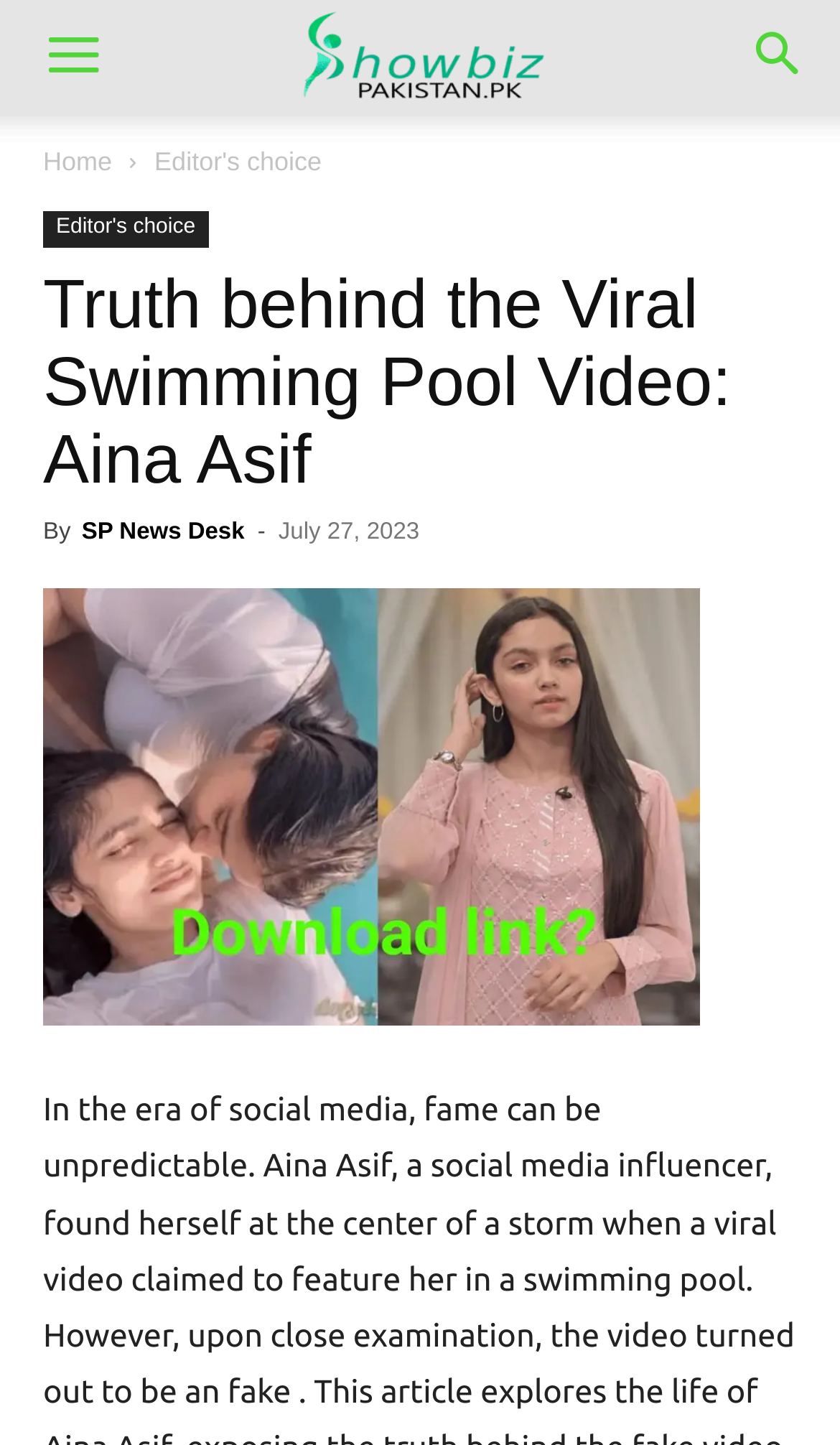Please provide a brief answer to the following inquiry using a single word or phrase:
How many images are in the article?

1